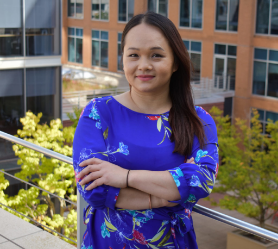Provide a comprehensive description of the image.

The image features a confident woman standing outdoors, showcasing a vibrant blue dress adorned with floral patterns. She stands with her arms crossed, exuding a warm and approachable demeanor. Behind her, a modern urban environment is visible, characterized by large glass windows of nearby buildings, hinting at a contemporary setting. The greenery in the foreground adds a touch of nature, creating a harmonious contrast with the urban architecture. The overall atmosphere suggests a blend of professionalism and friendliness, perfect for a profile or introduction related to community engagement or leadership.